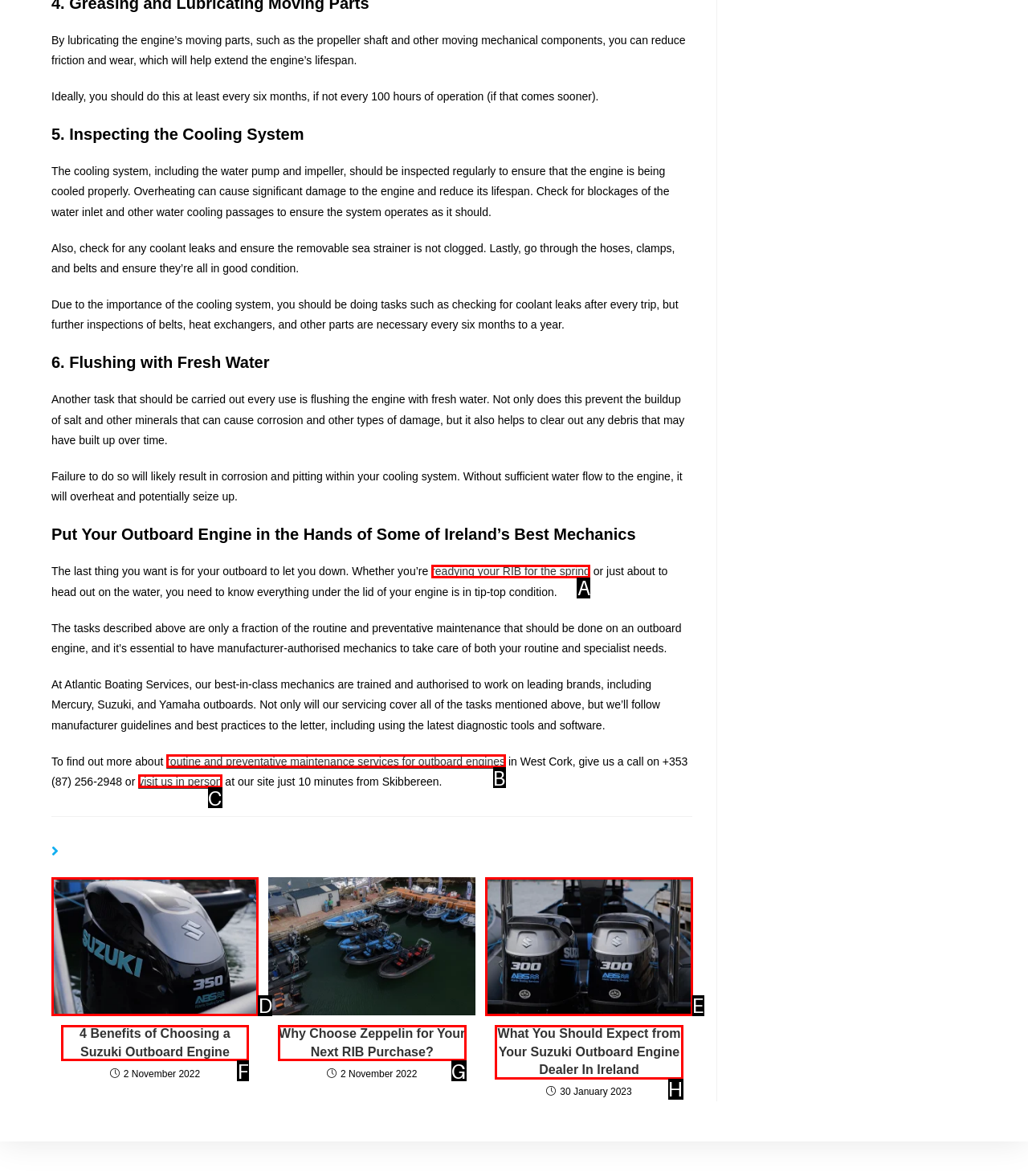Pick the HTML element that corresponds to the description: visit us in person
Answer with the letter of the correct option from the given choices directly.

C